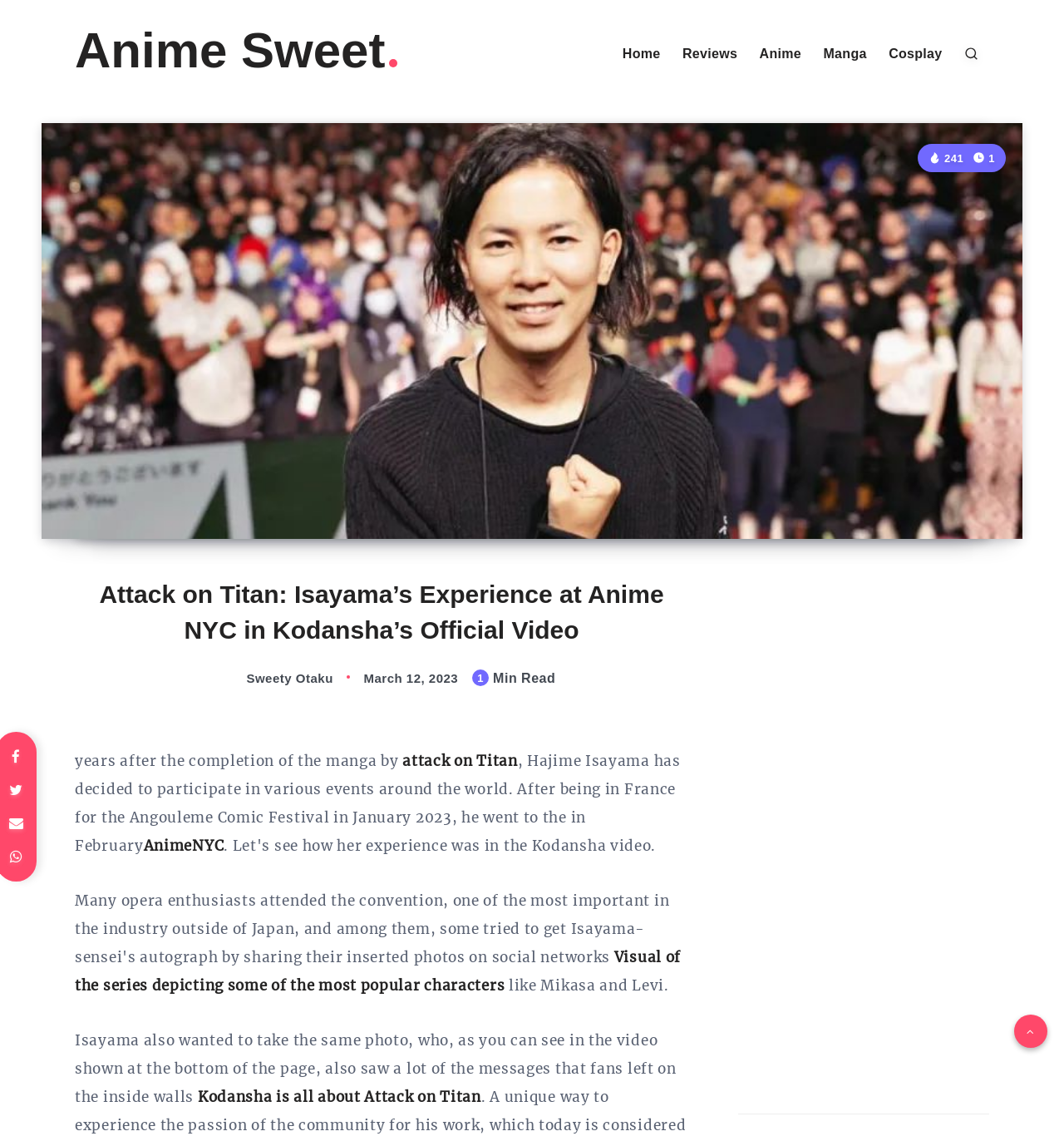Kindly determine the bounding box coordinates of the area that needs to be clicked to fulfill this instruction: "Read the article about 'Attack on Titan'".

[0.07, 0.503, 0.647, 0.566]